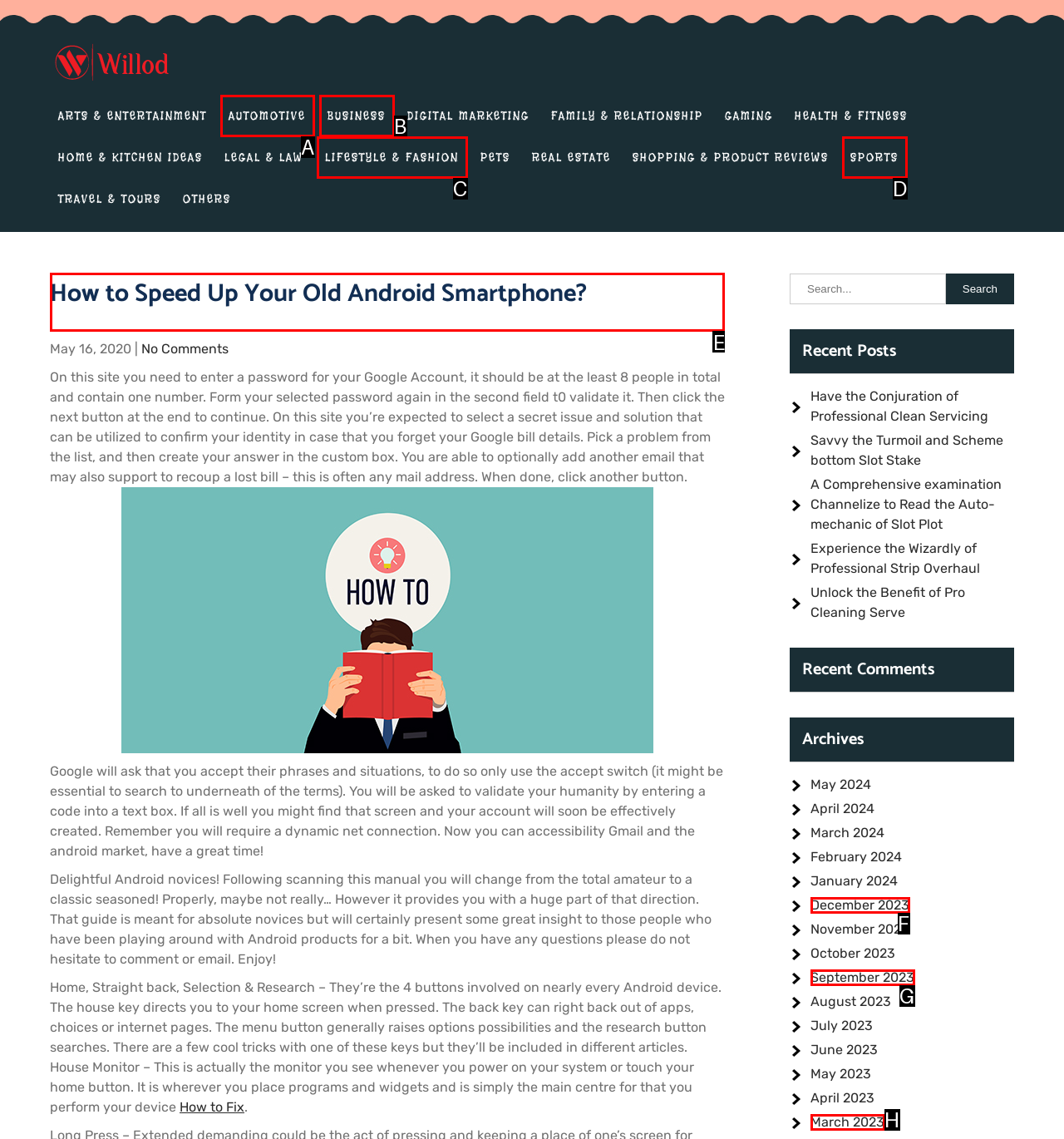Identify the correct UI element to click on to achieve the task: Read the 'How to Speed Up Your Old Android Smartphone?' article. Provide the letter of the appropriate element directly from the available choices.

E